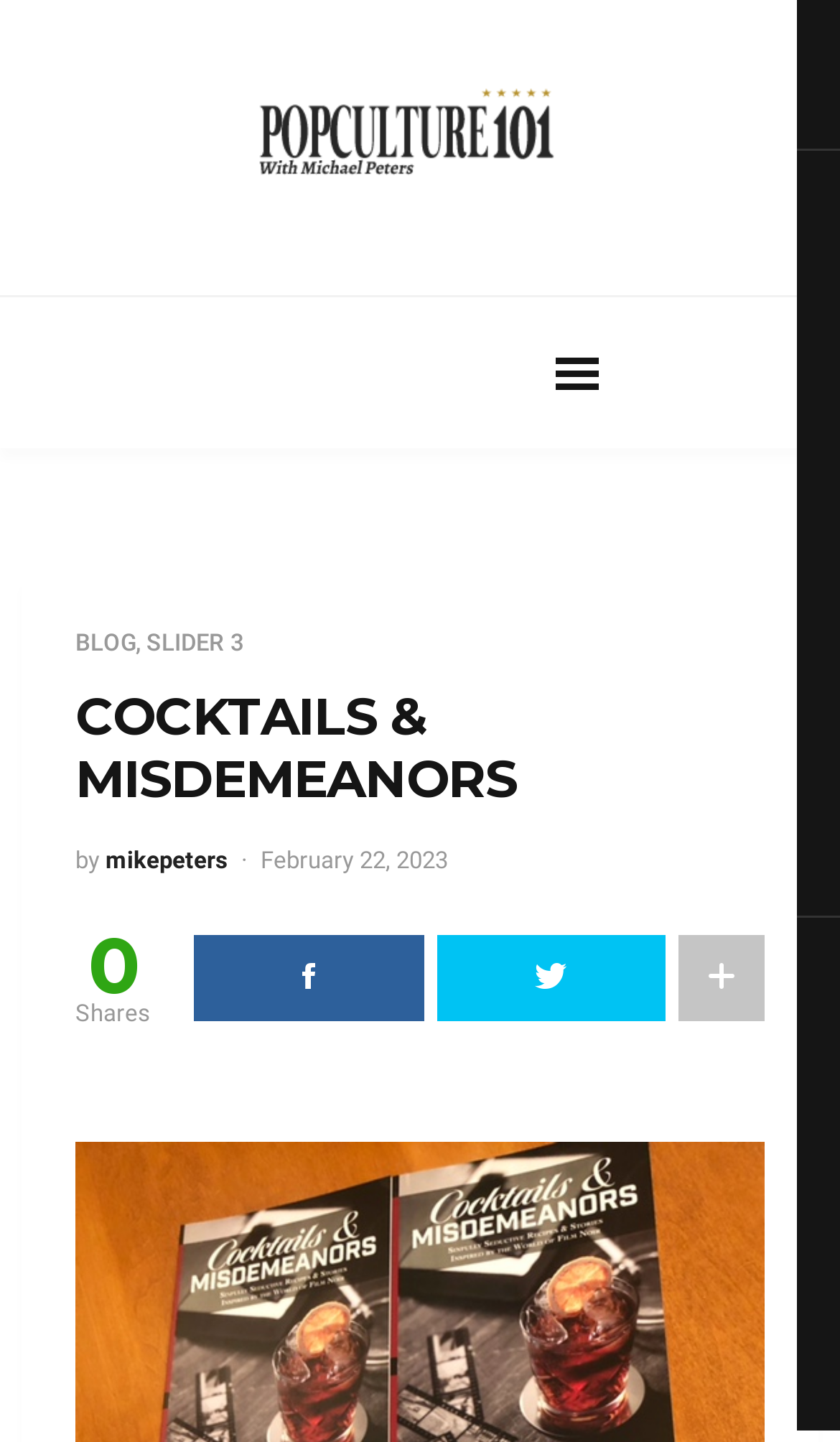Find the headline of the webpage and generate its text content.

COCKTAILS & MISDEMEANORS